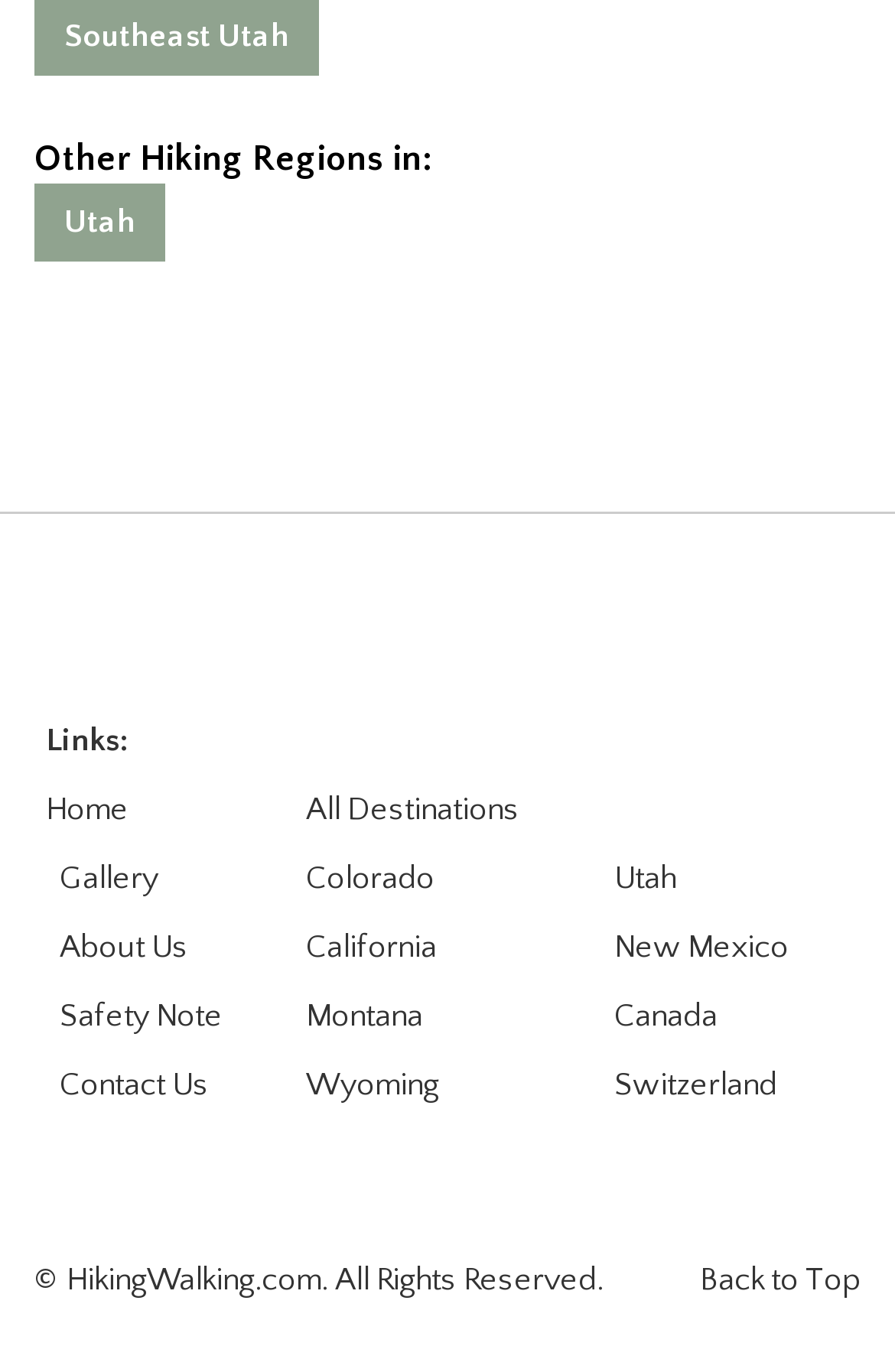What is the last link in the table?
Kindly give a detailed and elaborate answer to the question.

The last link in the table is 'Contact Us', which is located in the last row of the table and is a link to a webpage where users can contact the website administrators.